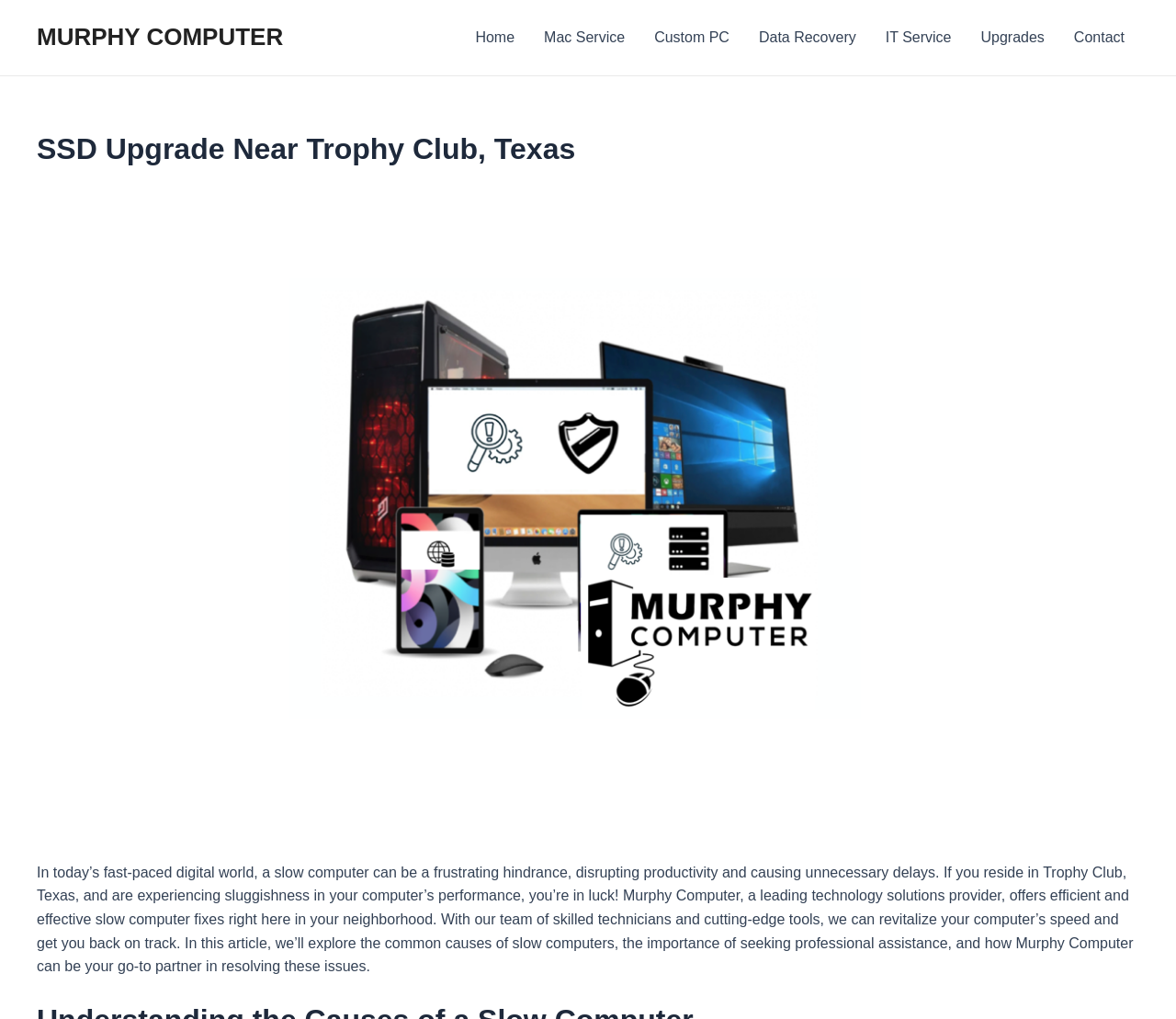Select the bounding box coordinates of the element I need to click to carry out the following instruction: "Read the article Experts Tell Us the Best Books For Perfectionism".

None